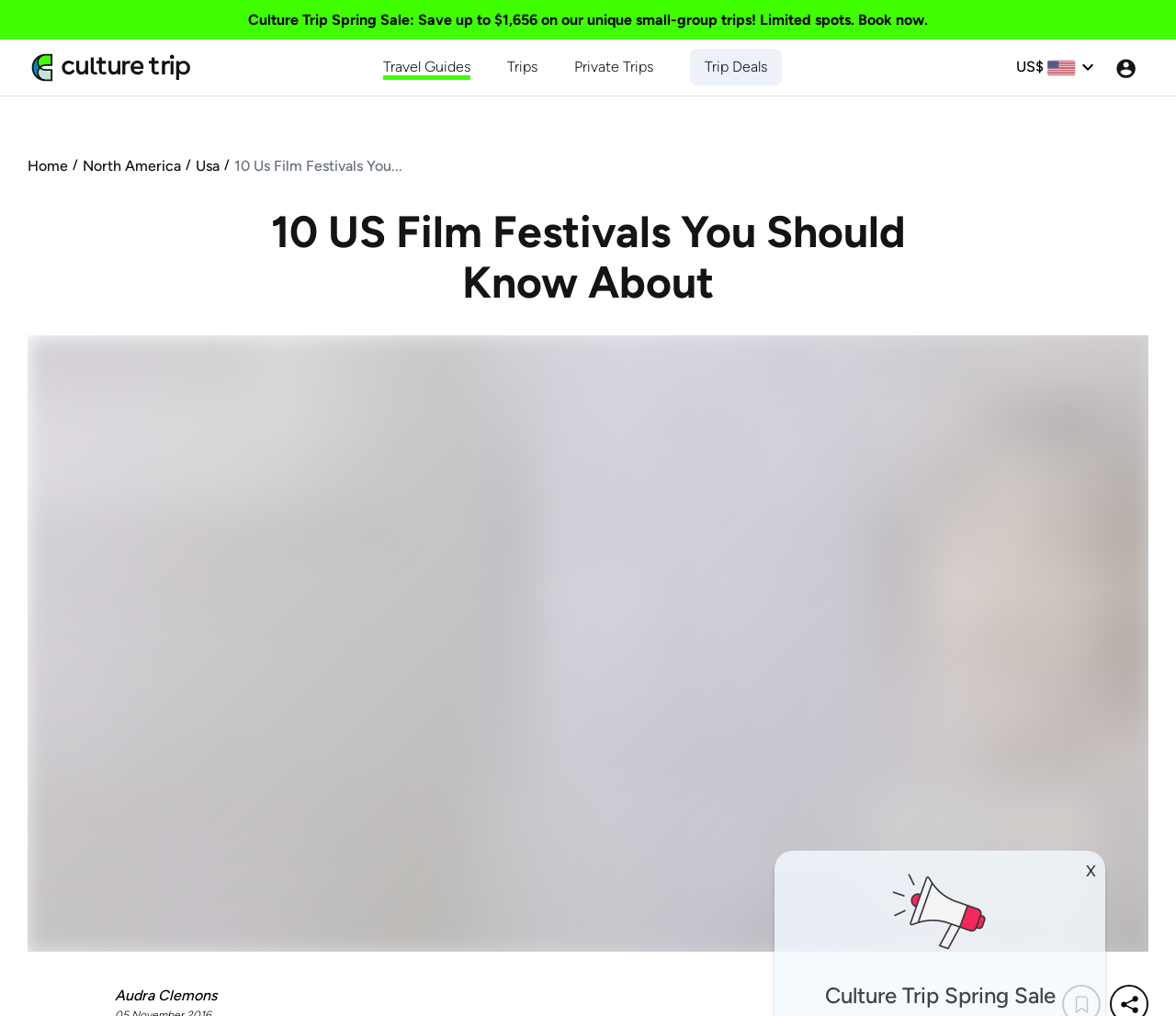Can you give a detailed response to the following question using the information from the image? What is the name of the author at the bottom?

The author's name mentioned at the bottom of the webpage is 'Audra Clemons', which is a link.